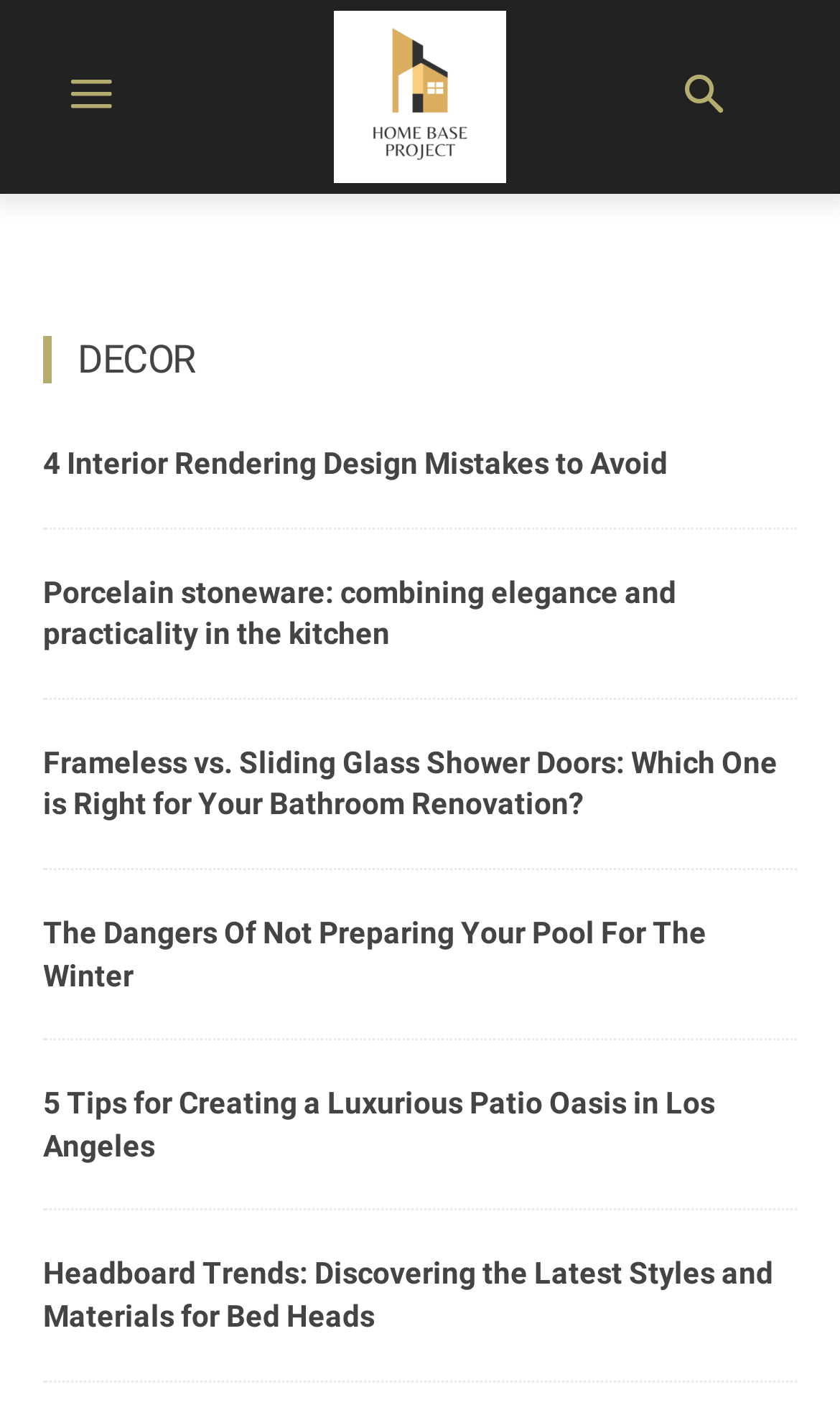Could you highlight the region that needs to be clicked to execute the instruction: "Learn about porcelain stoneware in the kitchen"?

[0.051, 0.404, 0.805, 0.458]